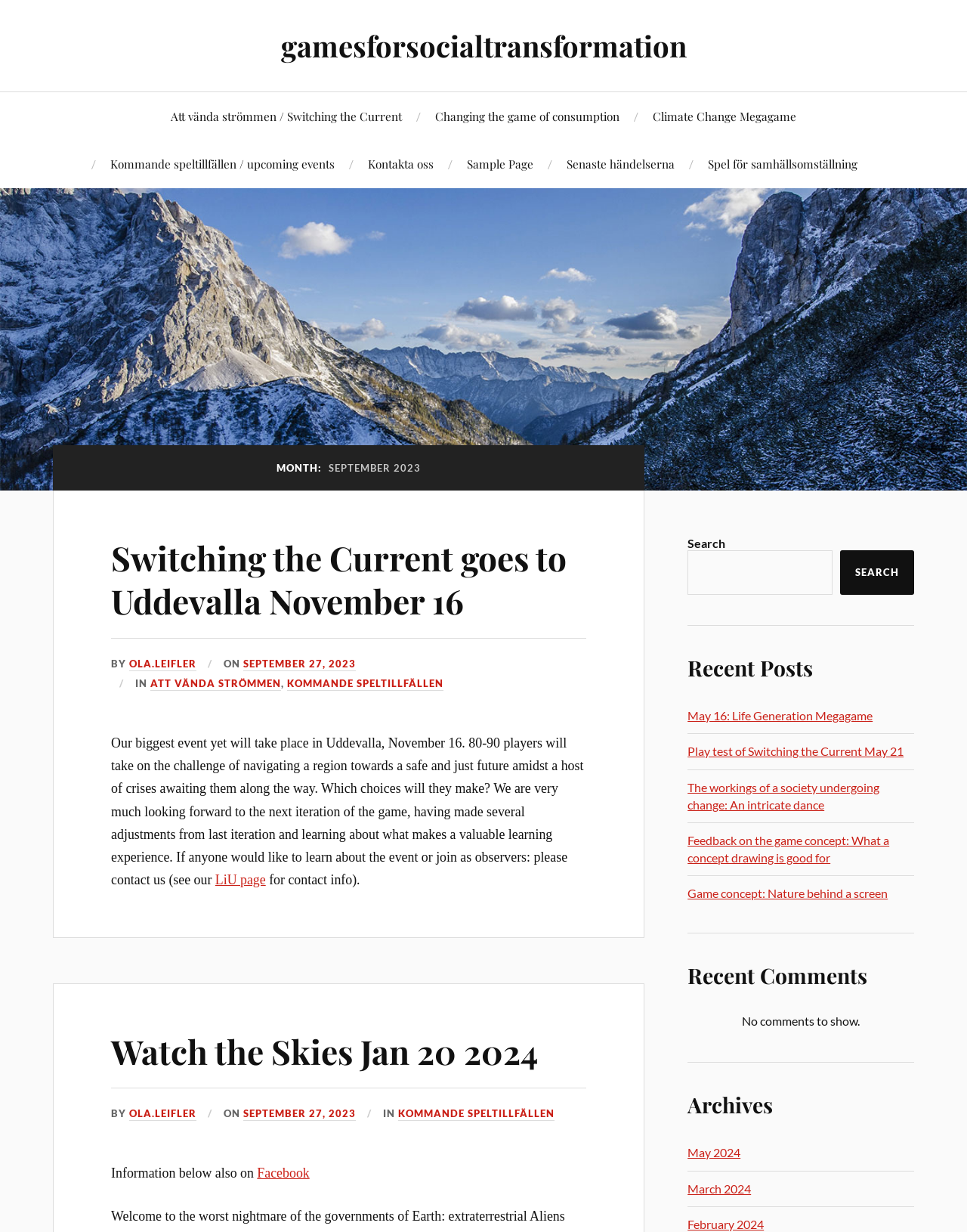What is the author of the article 'Watch the Skies Jan 20 2024'?
Please give a detailed answer to the question using the information shown in the image.

I read the article 'Watch the Skies Jan 20 2024' and found the author's name mentioned as 'OLA.LEIFLER'.